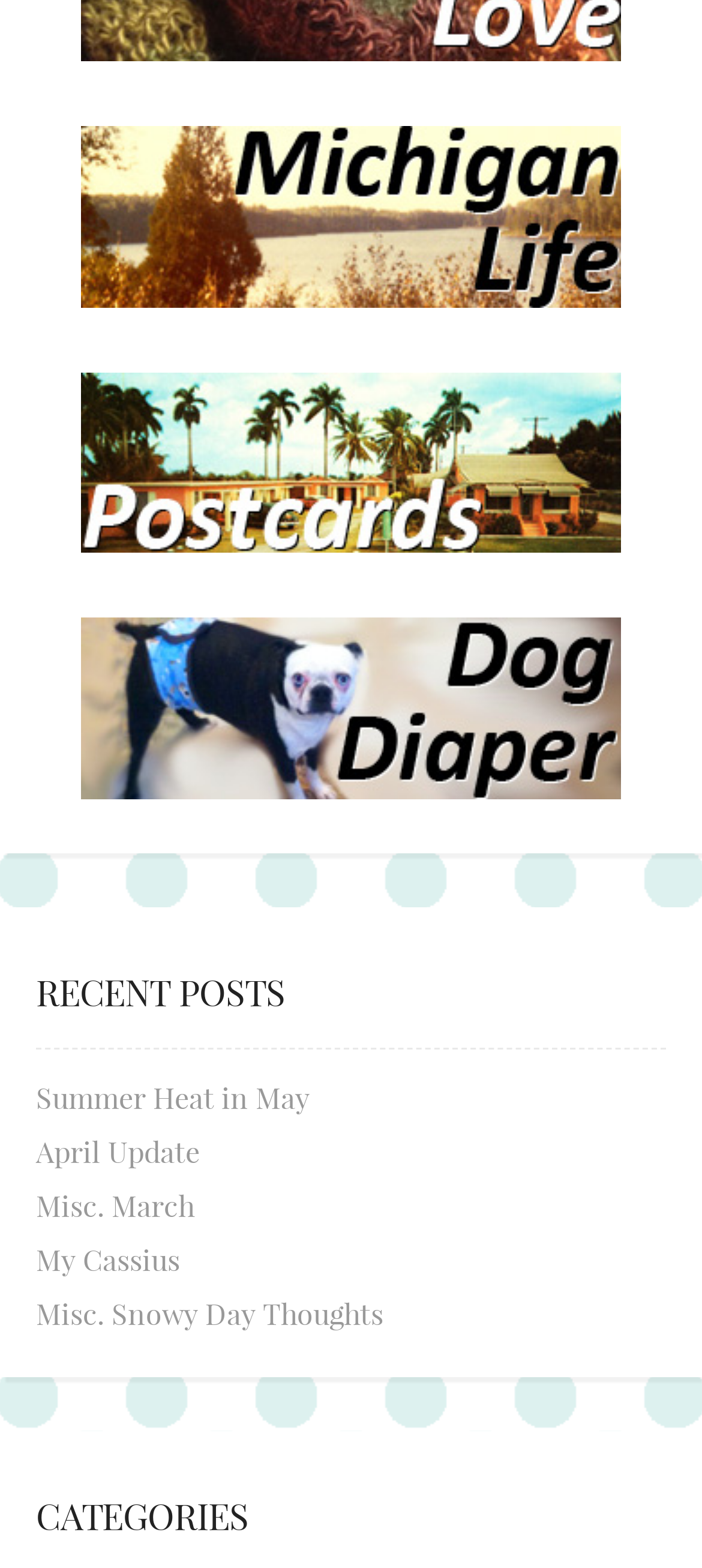Identify the bounding box for the given UI element using the description provided. Coordinates should be in the format (top-left x, top-left y, bottom-right x, bottom-right y) and must be between 0 and 1. Here is the description: Summer Heat in May

[0.051, 0.689, 0.441, 0.712]